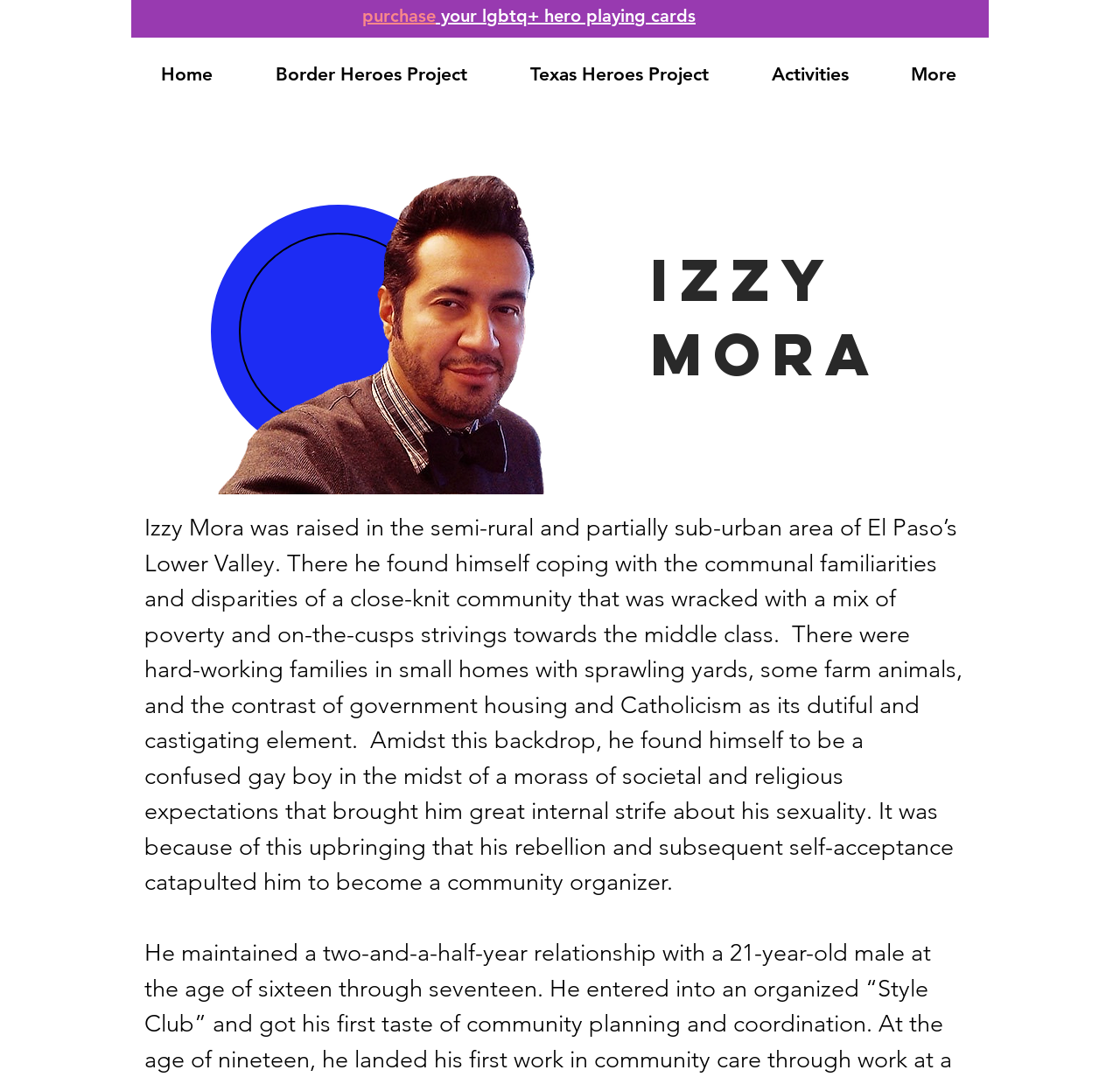What is the theme of the webpage?
Provide an in-depth and detailed answer to the question.

The webpage appears to be dedicated to showcasing LGBTQ+ heroes, with Izzy Mora being the featured hero on this page.